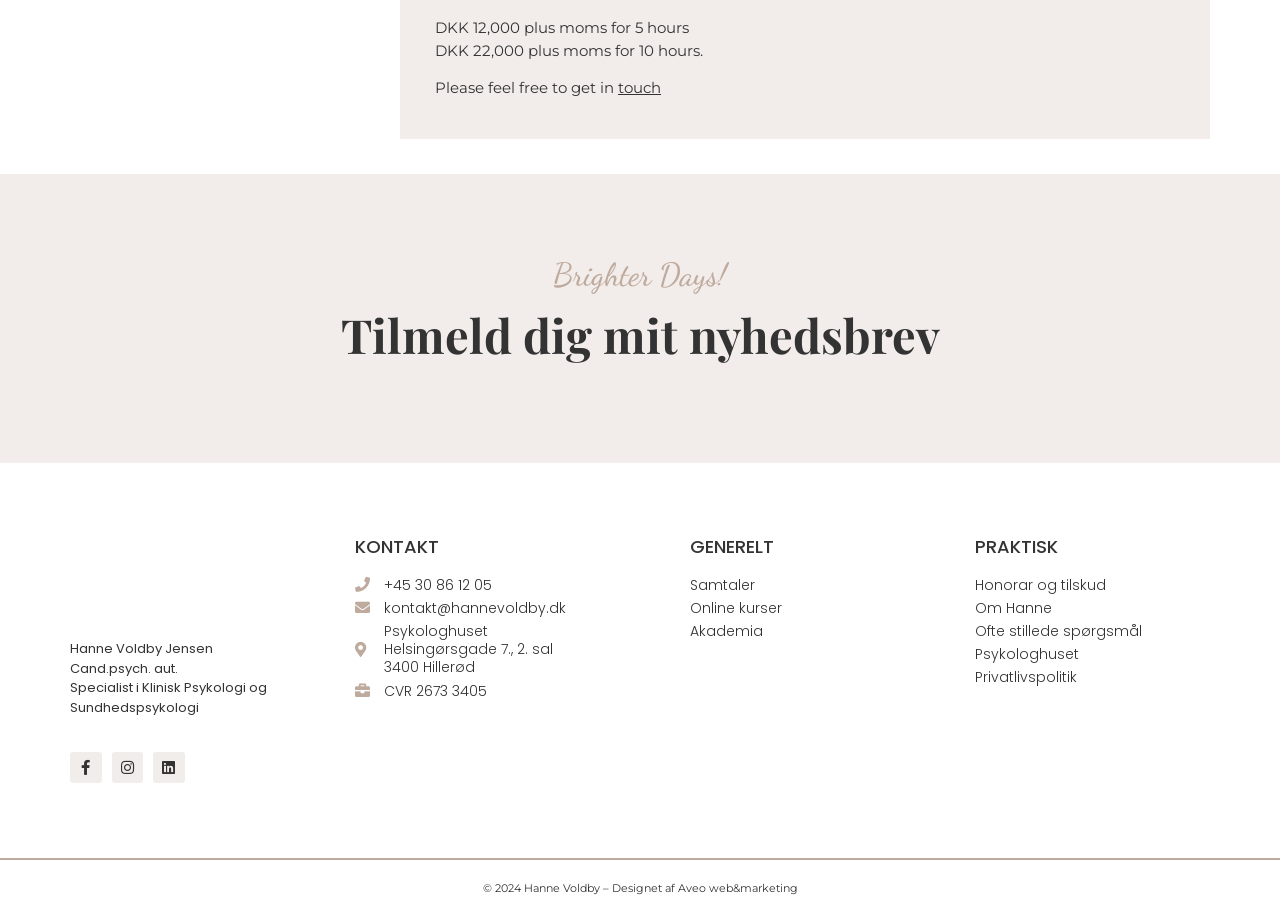Give a short answer to this question using one word or a phrase:
What is the address of Psykologhuset?

Helsingørsgade 7., 2. sal, 3400 Hillerød